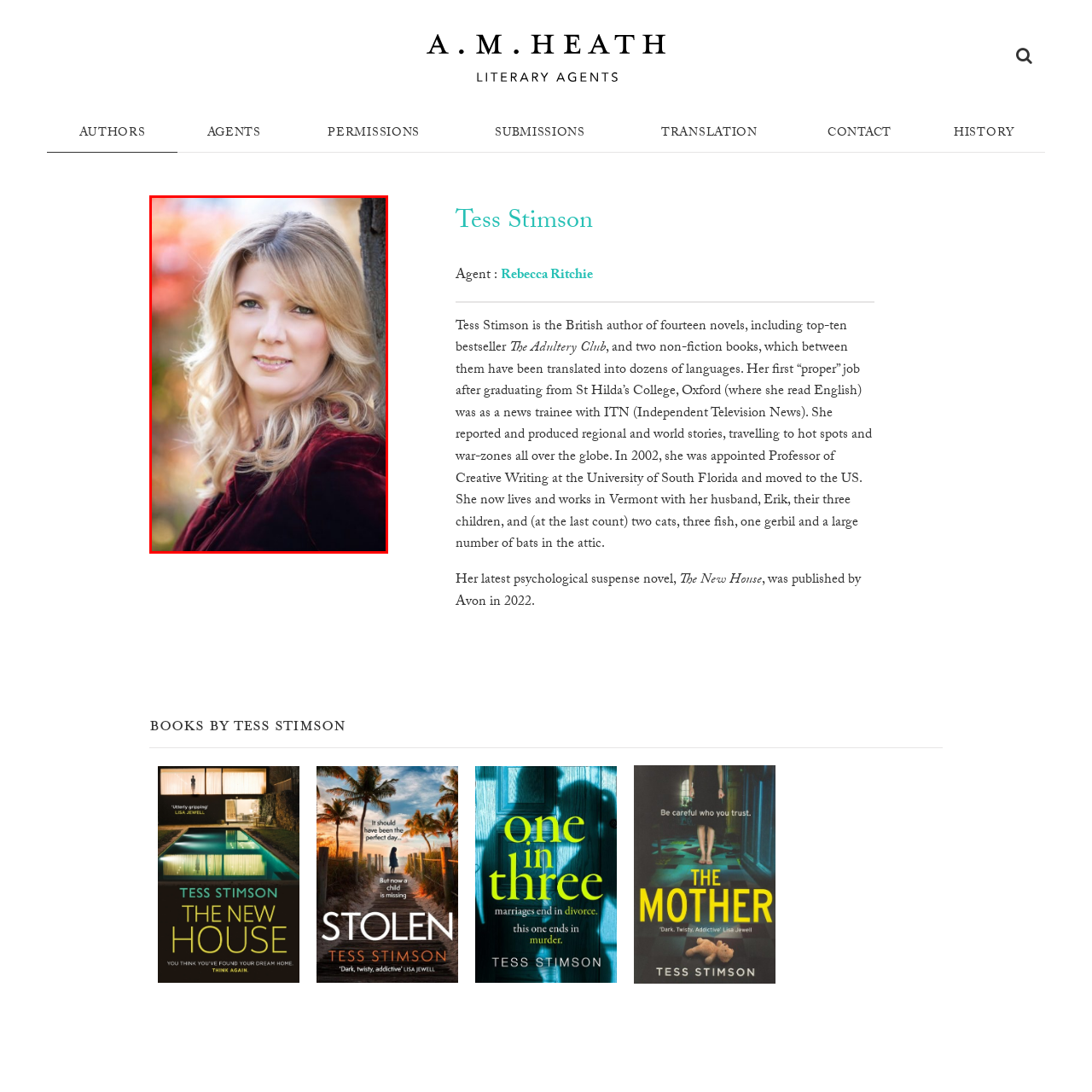Provide a thorough caption for the image that is surrounded by the red boundary.

This image features Tess Stimson, a British author known for her compelling novels and non-fiction works. With a warm smile and striking blonde hair, she is portrayed in a natural setting against a softly blurred background of autumnal colors, accentuating her approachable demeanor. Dressed in a rich, burgundy top, Stimson exudes a professional yet friendly aura that reflects her extensive experience in writing and storytelling. Her literary achievements include fourteen novels, with notable works such as "The Adultery Club" and her latest psychological suspense novel, "The New House," published in 2022. Stimson has also held the role of Professor of Creative Writing at the University of South Florida, showcasing her commitment to nurturing future writers.